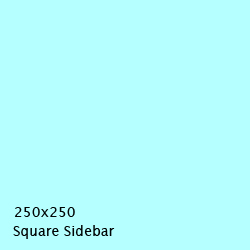Describe the image with as much detail as possible.

This image features a vibrant turquoise background housing a prominent square banner, measuring 250x250 pixels. The area is labeled at the bottom with the text "250x250 Square Sidebar," indicating its purpose as an advertising space on a webpage. This type of banner is commonly used for promotional content, making it suitable for showcasing brands, services, or special offers relevant to visitors. The eye-catching color paired with the clean layout aims to attract attention while effectively conveying the ad's message.